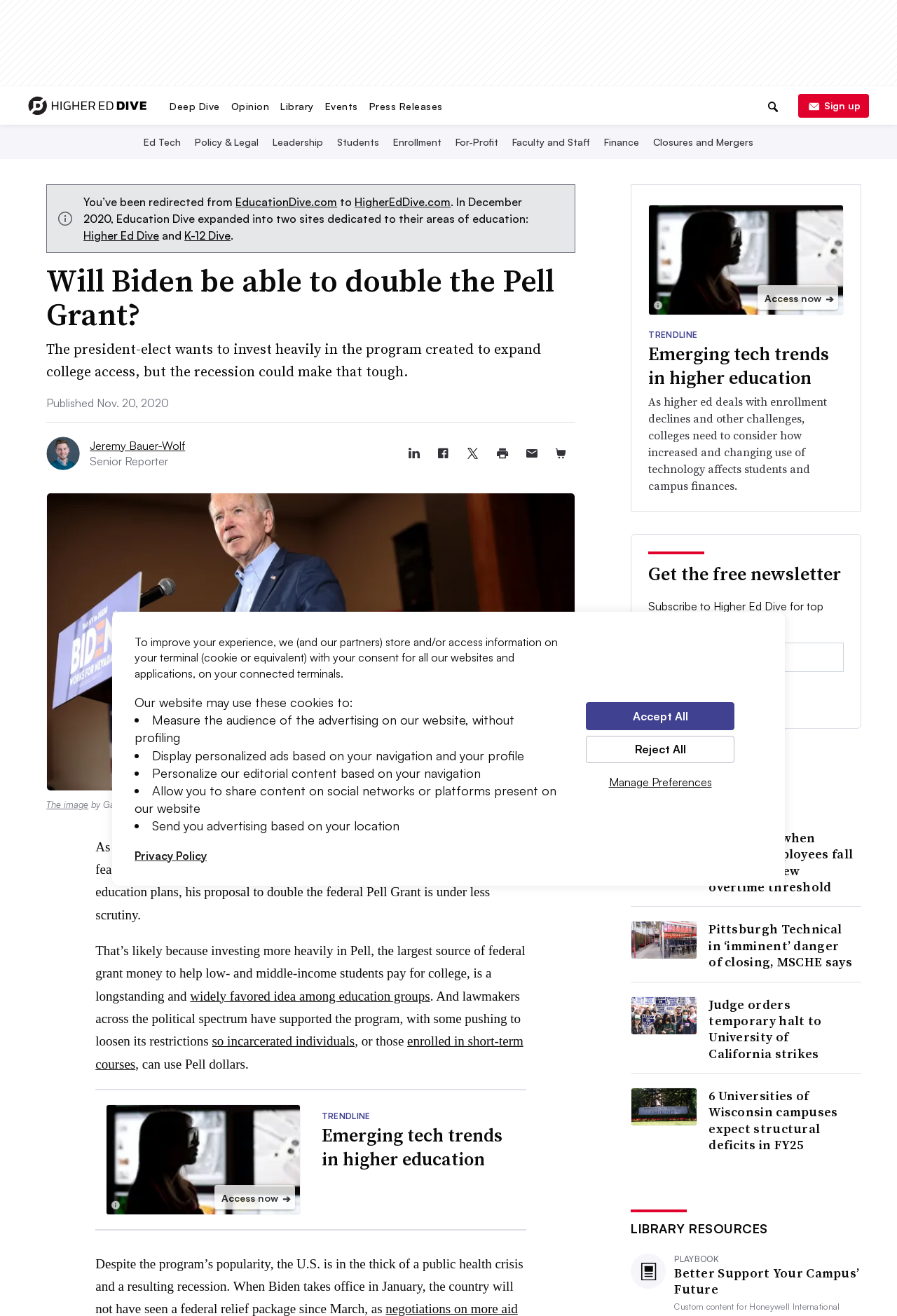Use a single word or phrase to answer the question:
What is the purpose of the 'Manage Preferences' button?

Cookie consent